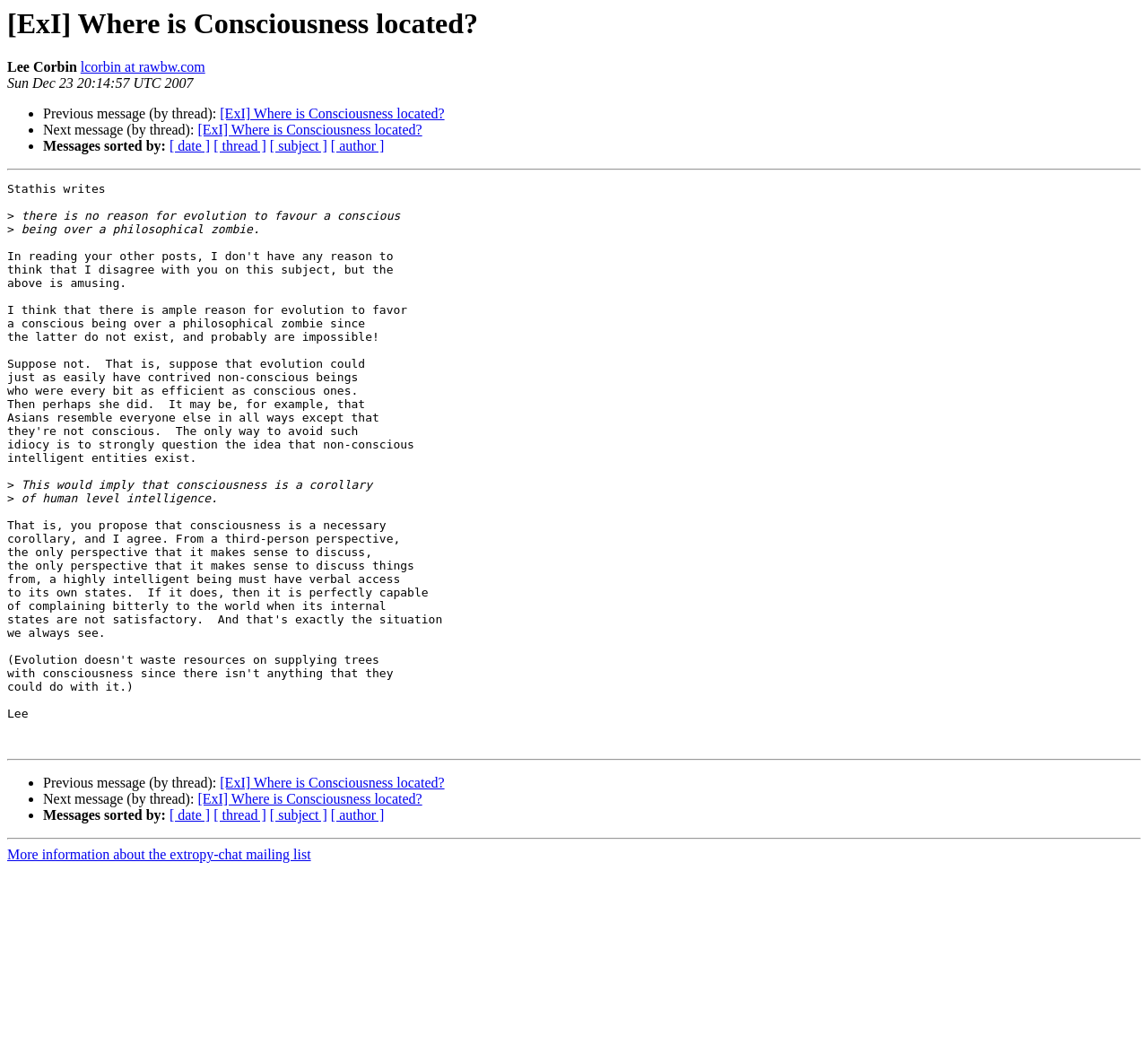Please identify the coordinates of the bounding box for the clickable region that will accomplish this instruction: "Sort messages by date".

[0.148, 0.133, 0.183, 0.147]